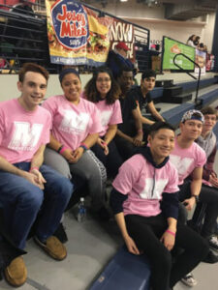What is reflected by the diversity among the students?
Answer the question with a thorough and detailed explanation.

The caption notes that the diversity among the students reflects a strong sense of unity and support, implying that despite their differences, they are united in their school spirit and camaraderie.